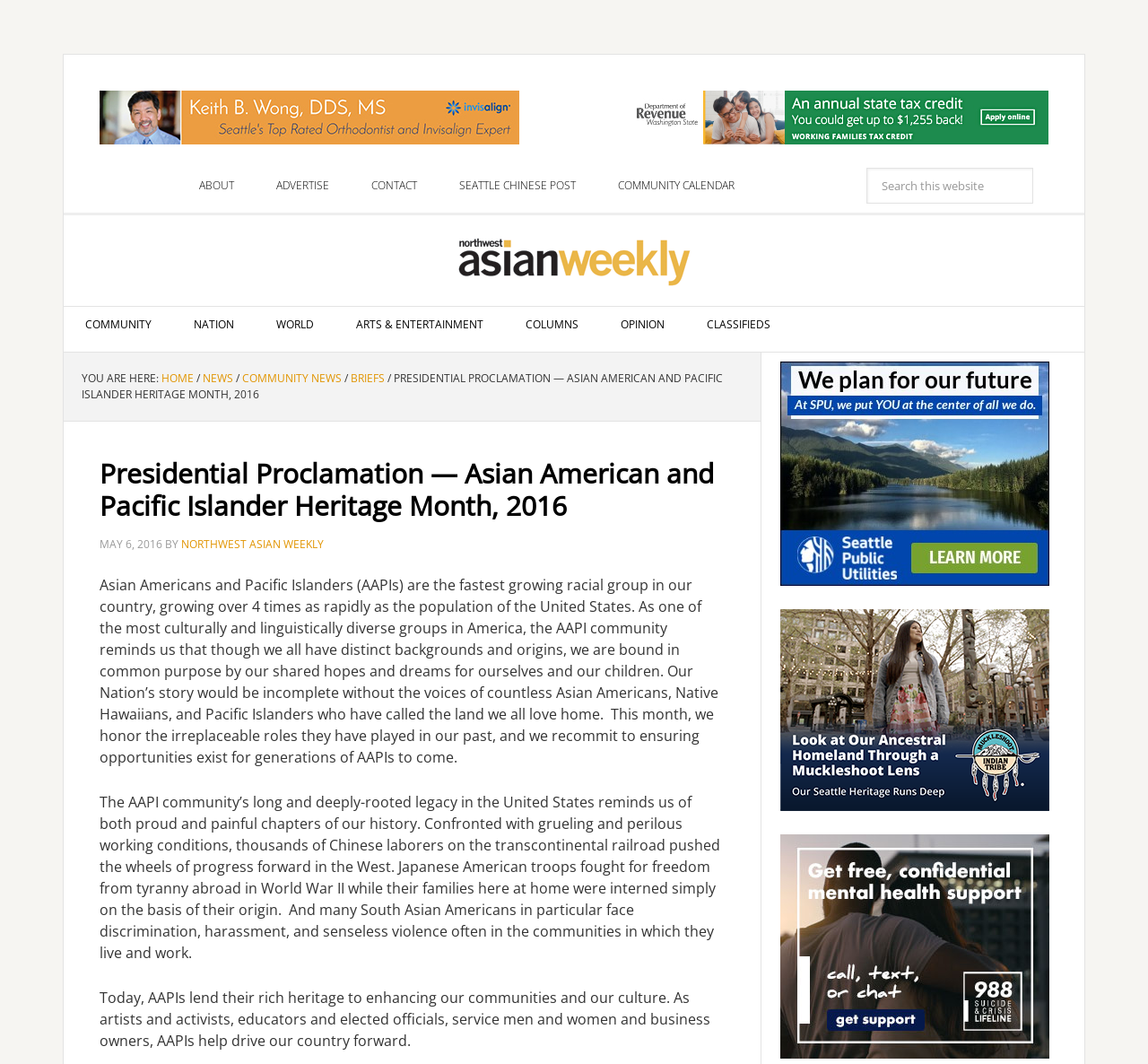Determine the bounding box coordinates of the target area to click to execute the following instruction: "Visit NORTHWEST ASIAN WEEKLY website."

[0.087, 0.209, 0.913, 0.281]